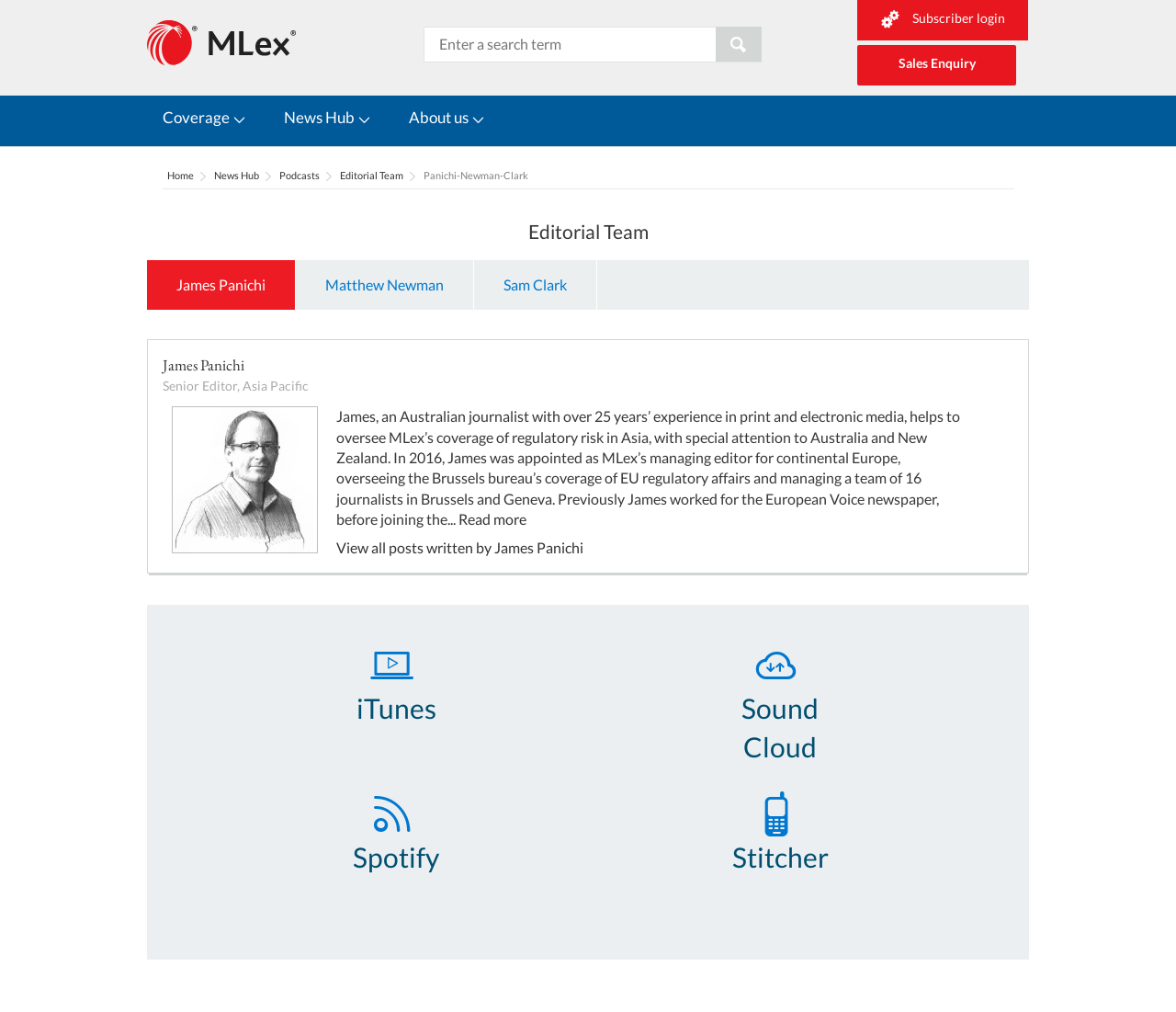Using the description: "Podcasts", determine the UI element's bounding box coordinates. Ensure the coordinates are in the format of four float numbers between 0 and 1, i.e., [left, top, right, bottom].

[0.238, 0.167, 0.272, 0.179]